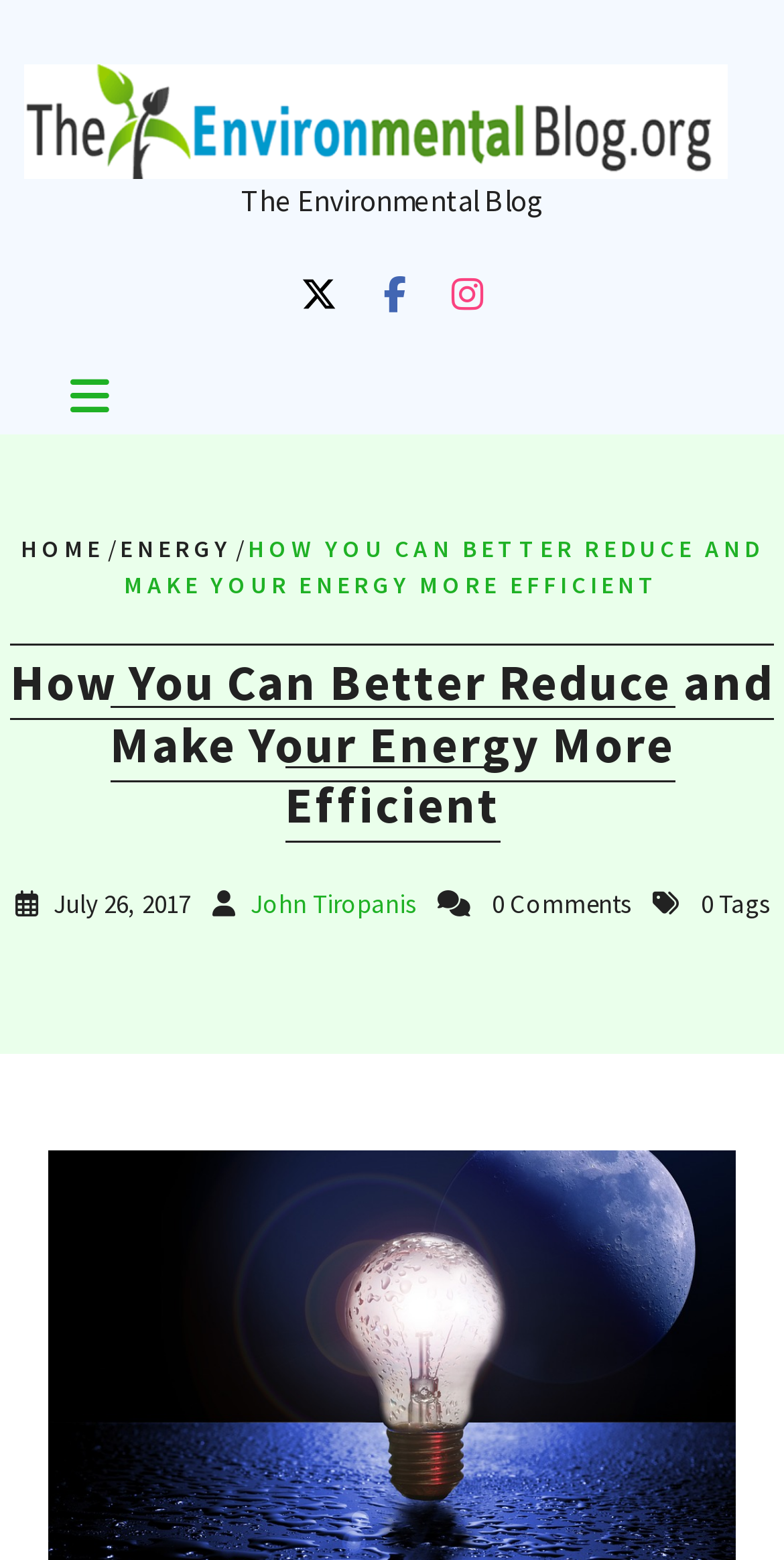Please locate the UI element described by "parent_node: The Environmental Blog" and provide its bounding box coordinates.

[0.031, 0.041, 0.969, 0.114]